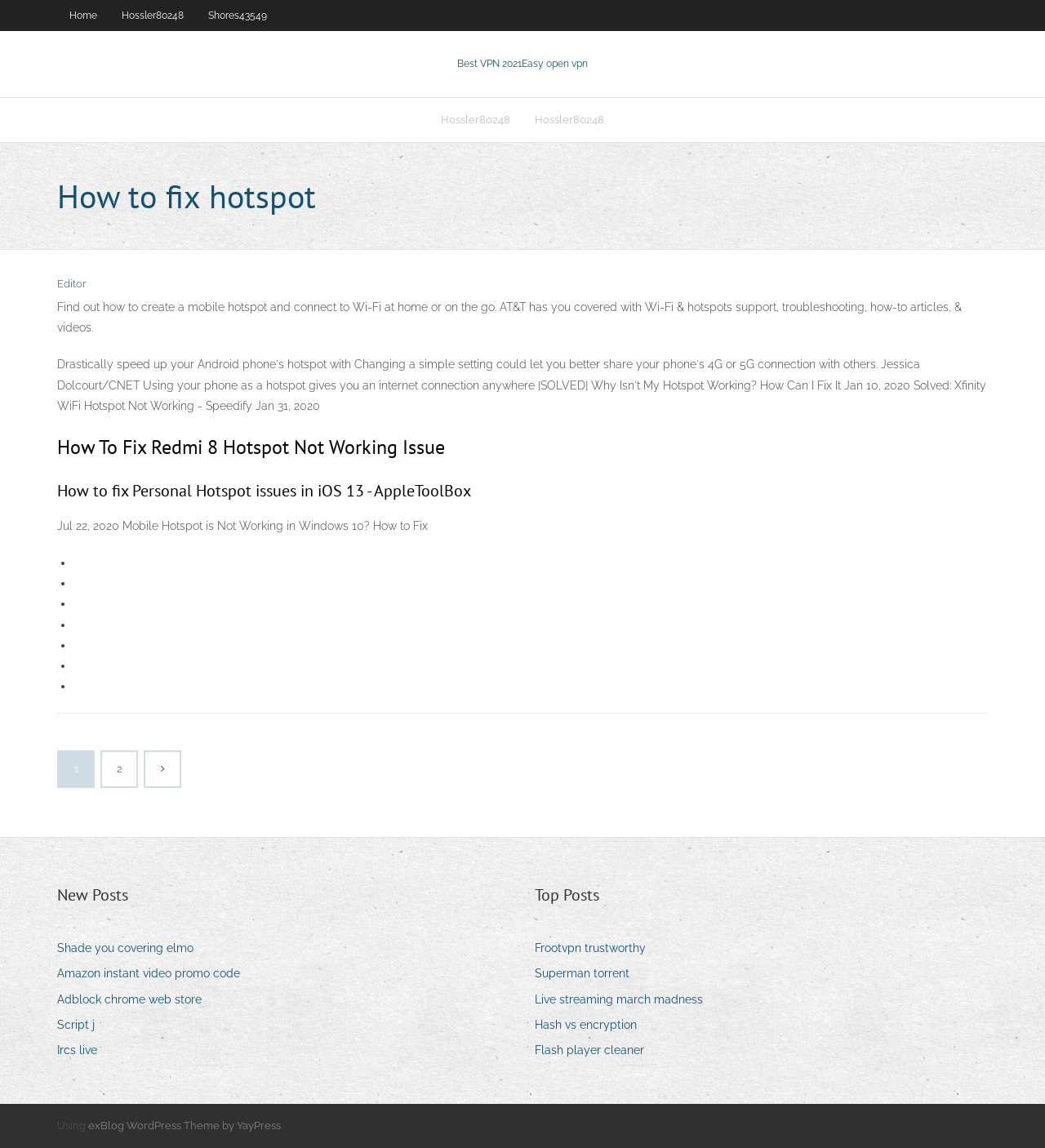Create a detailed summary of all the visual and textual information on the webpage.

This webpage is about fixing hotspot issues, with a focus on mobile hotspots and Wi-Fi connectivity. At the top, there are three links to "Home", "Hossler80248", and "Shores43549". Below these links, there is a prominent link to "Best VPN 2021Easy open vpn" with a description "Best VPN 2021" and "VPN 2021" on either side.

The main content of the page is divided into two sections. On the left, there is a list of articles and tutorials related to fixing hotspot issues, including "How to fix hotspot", "How To Fix Redmi 8 Hotspot Not Working Issue", and "How to fix Personal Hotspot issues in iOS 13". These articles are accompanied by a brief summary or description.

On the right, there are two columns of links to other articles and resources. The top column is labeled "New Posts" and includes links to articles such as "Shade you covering elmo" and "Amazon instant video promo code". The bottom column is labeled "Top Posts" and includes links to articles such as "Frootvpn trustworthy" and "Superman torrent".

At the very bottom of the page, there is a footer section with a link to "exBlog WordPress Theme by YayPress" and a brief text "Using". There are also several list markers (•) scattered throughout the page, but their purpose is unclear.

Overall, this webpage appears to be a resource for people experiencing issues with their mobile hotspots and Wi-Fi connectivity, providing tutorials, articles, and links to other relevant resources.